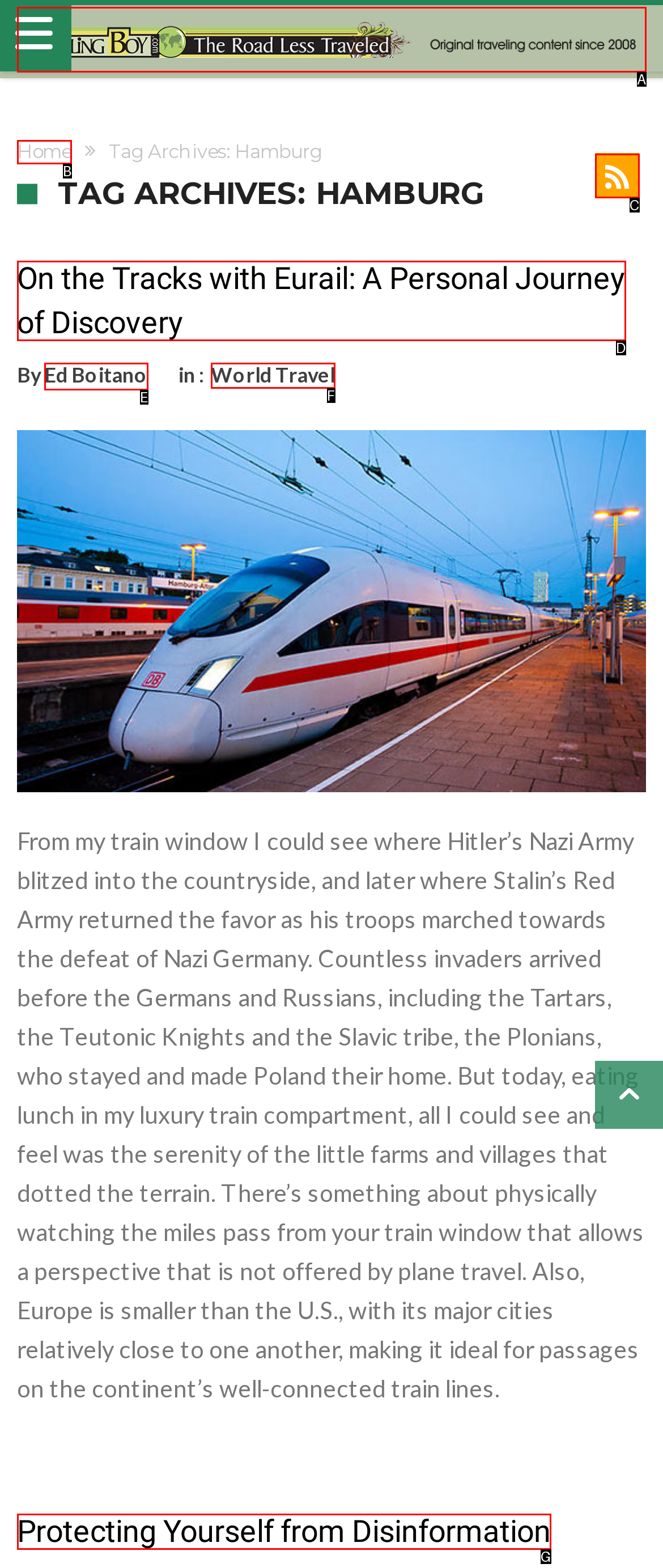Identify the HTML element that best matches the description: Protecting Yourself from Disinformation. Provide your answer by selecting the corresponding letter from the given options.

G